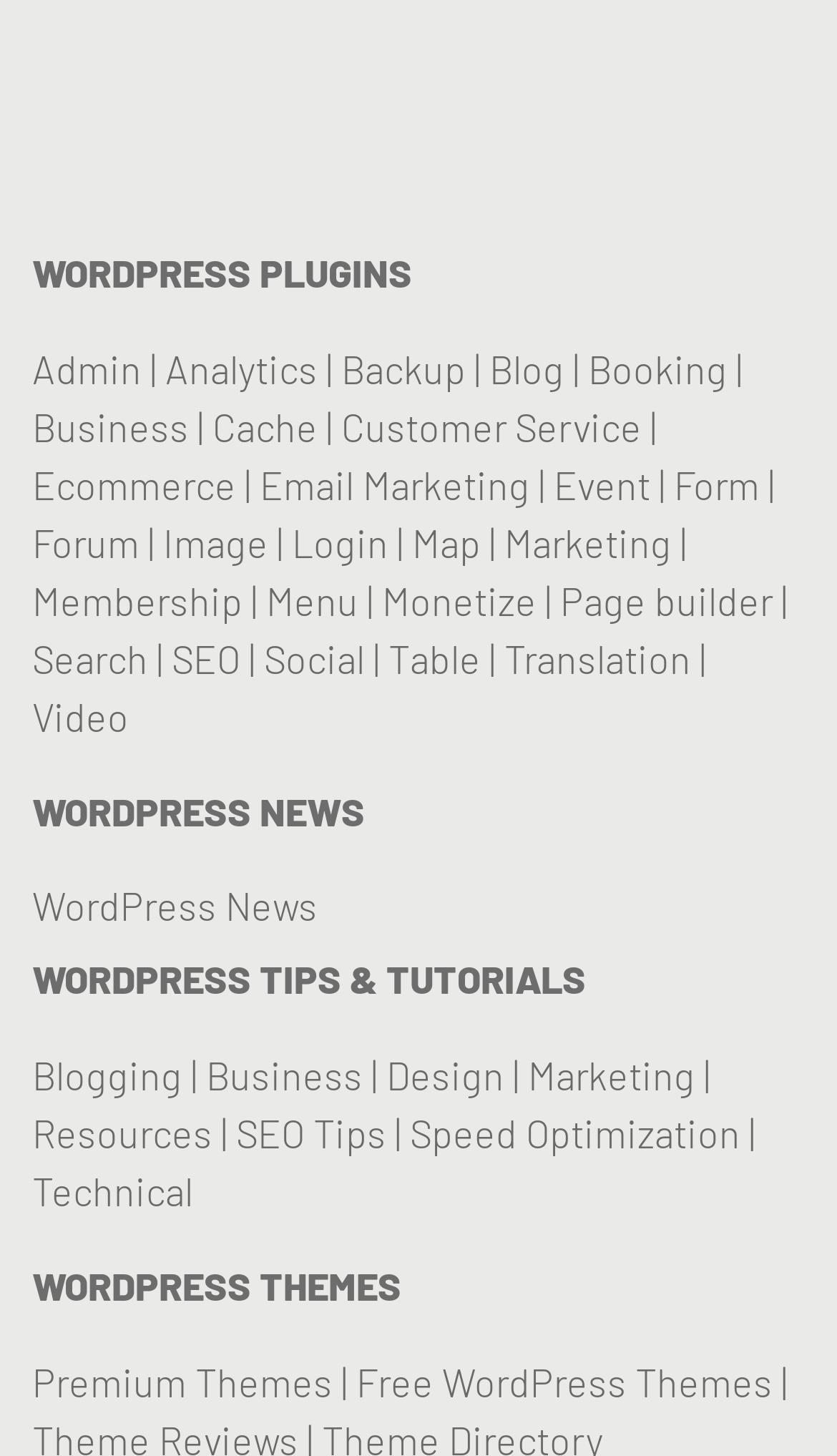Please examine the image and provide a detailed answer to the question: What is the second social media icon?

The second social media icon is Facebook, which is located at the top left corner of the webpage, with a bounding box of [0.167, 0.07, 0.269, 0.129].